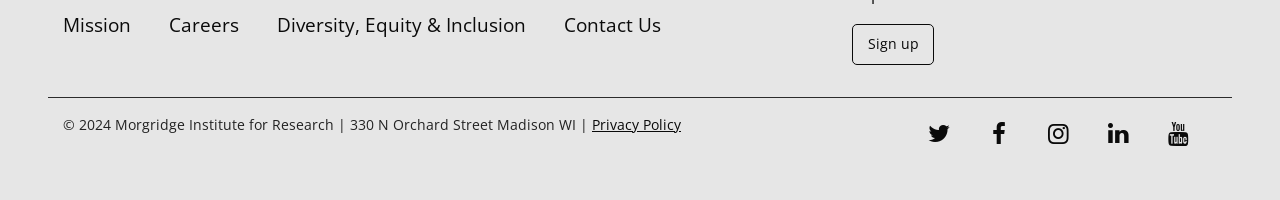Find the bounding box coordinates of the UI element according to this description: "Diversity, Equity & Inclusion".

[0.216, 0.056, 0.411, 0.191]